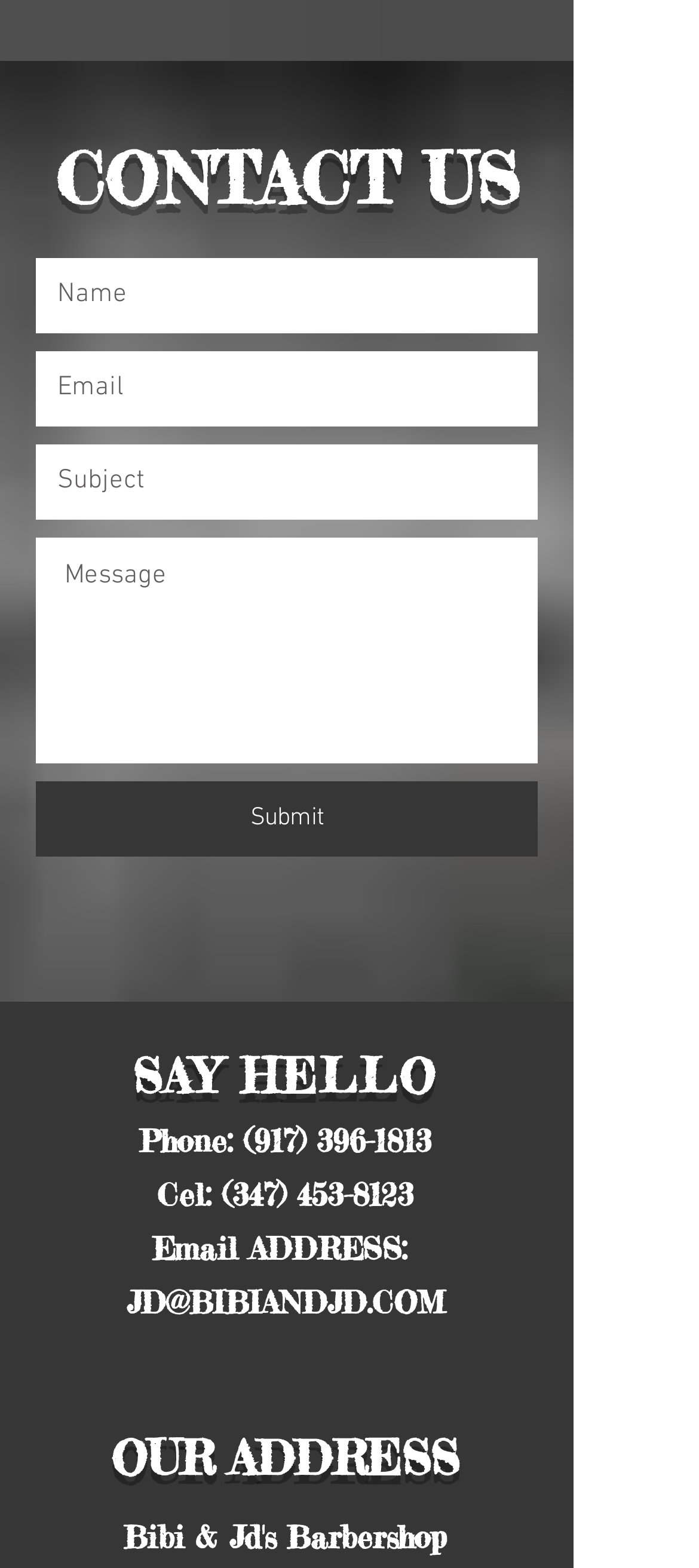How many social media platforms are listed? Examine the screenshot and reply using just one word or a brief phrase.

6